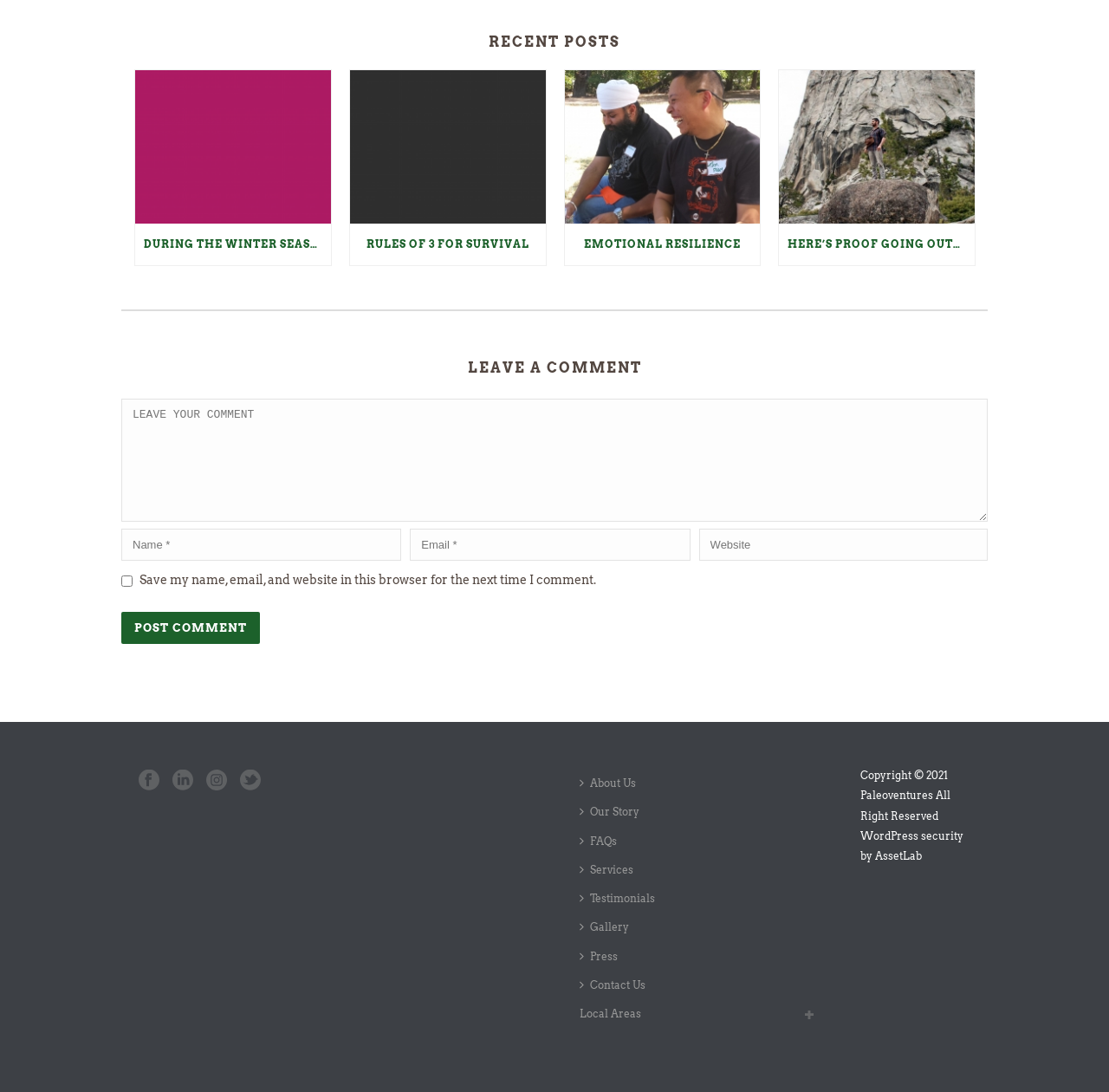Find the bounding box coordinates of the clickable region needed to perform the following instruction: "Leave a comment". The coordinates should be provided as four float numbers between 0 and 1, i.e., [left, top, right, bottom].

[0.109, 0.365, 0.891, 0.478]